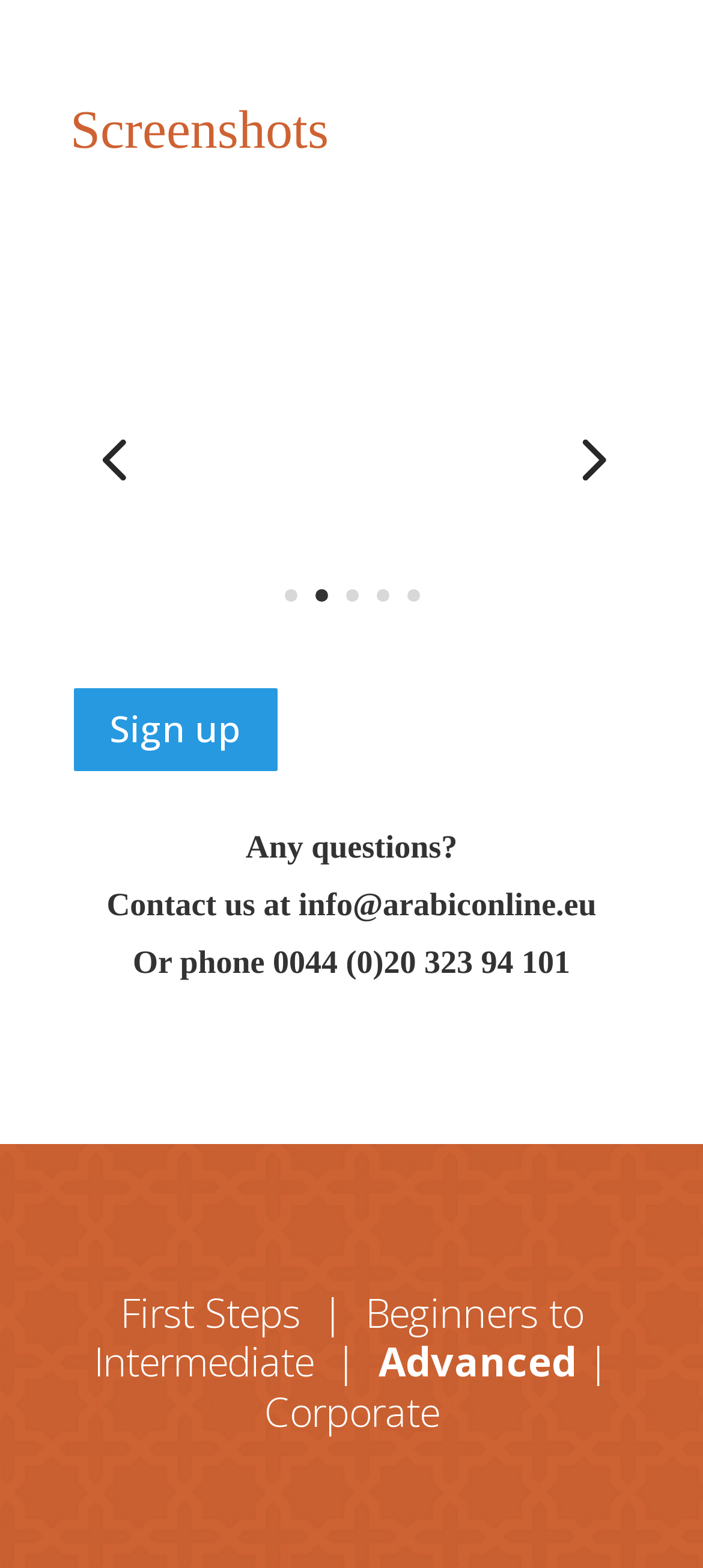Based on the image, give a detailed response to the question: What is the phone number for contact?

I found the contact information section, which mentions 'Or phone 0044 (0)20 323 94 101', so the phone number for contact is 0044 (0)20 323 94 101.